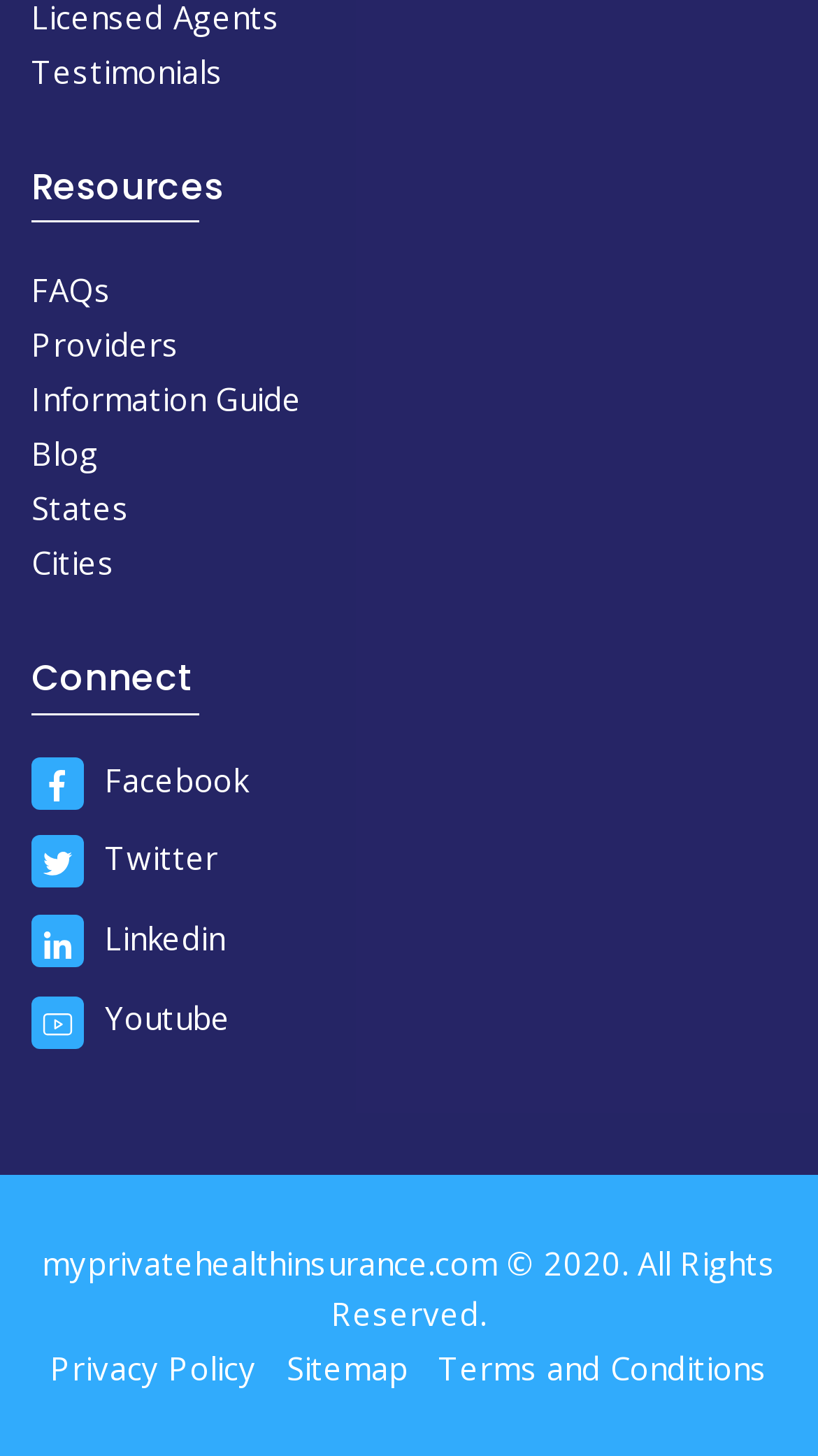Provide a single word or phrase to answer the given question: 
What is the copyright year of the website?

2020